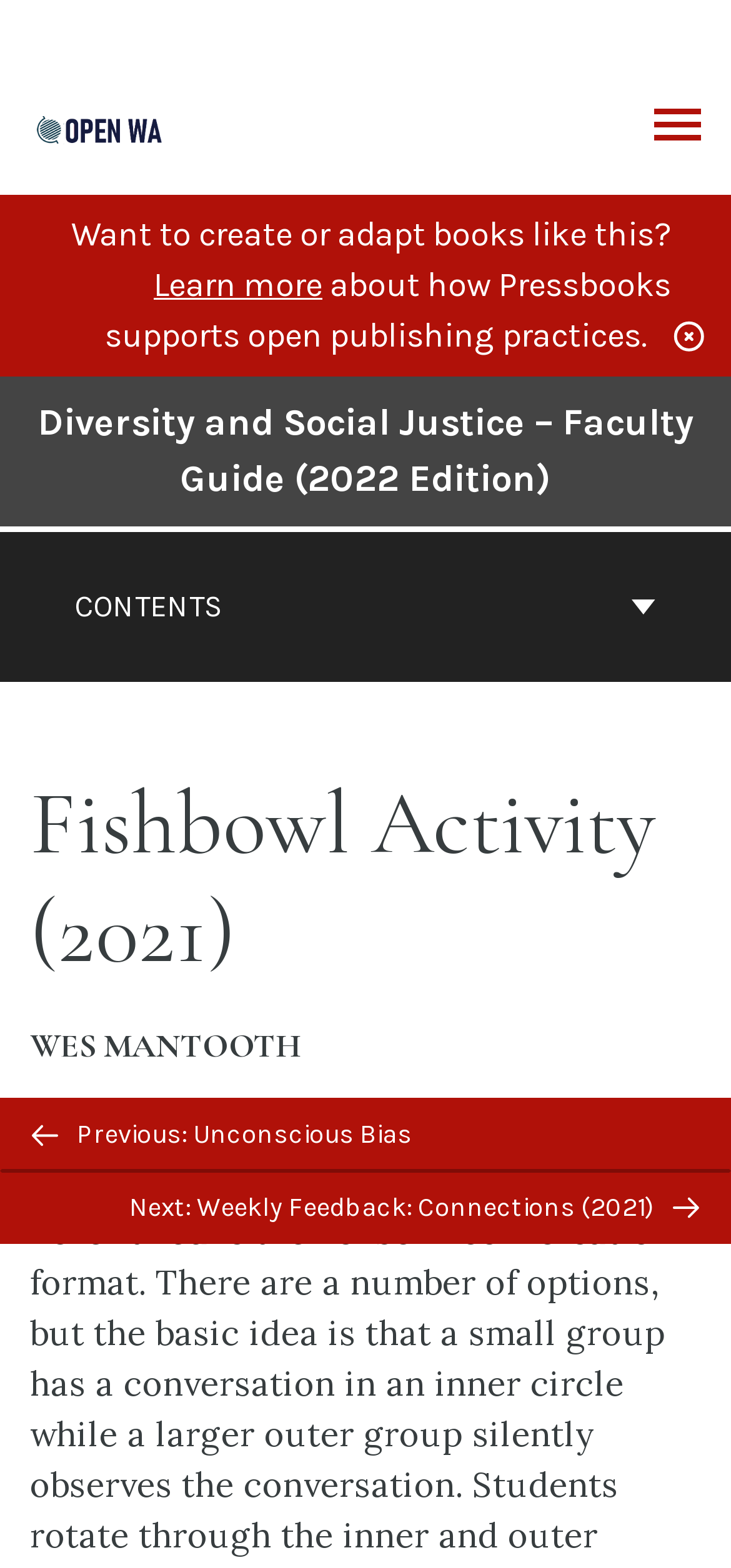Please provide a brief answer to the question using only one word or phrase: 
What is the title of the current book chapter?

Fishbowl Activity (2021)